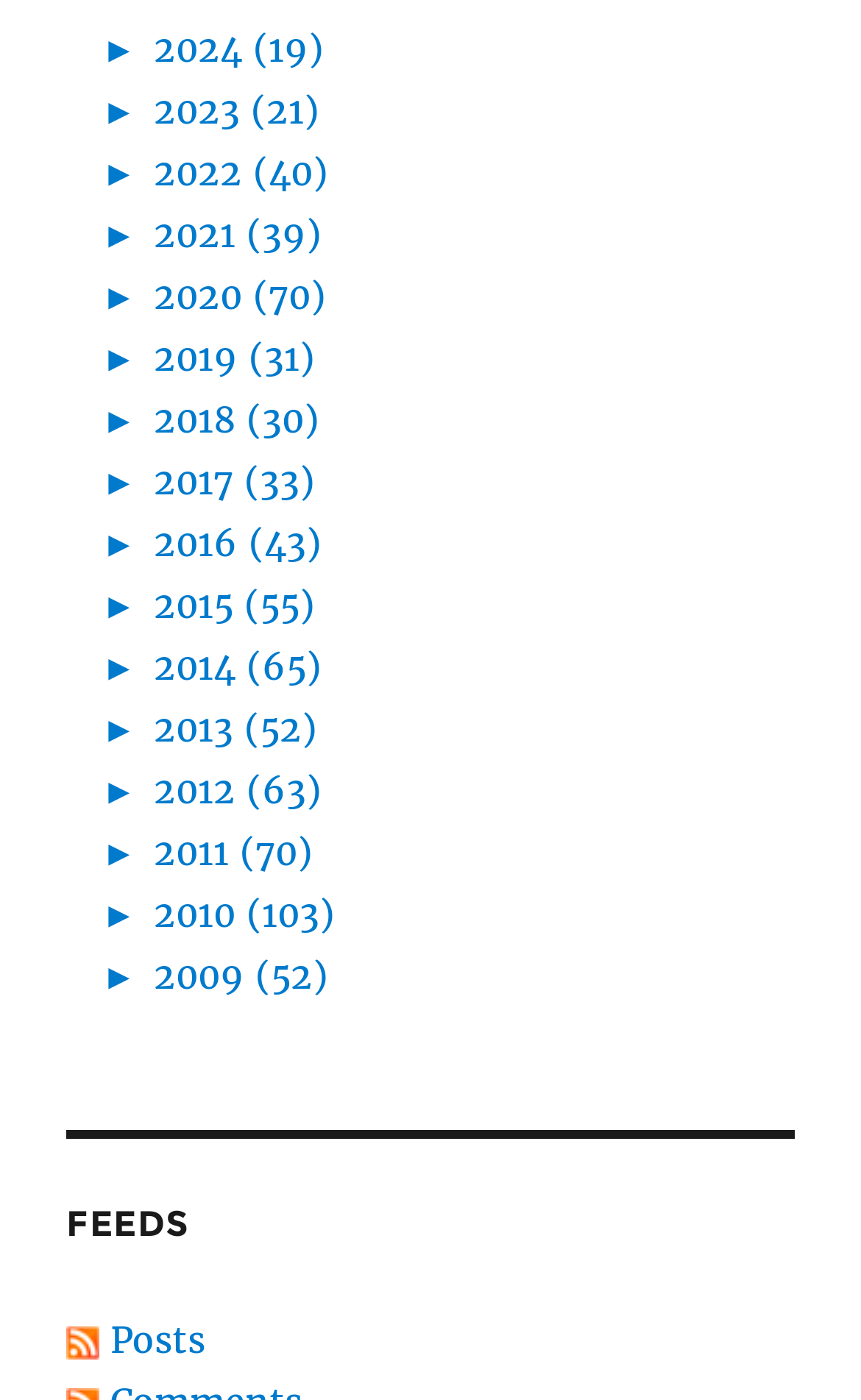Please identify the bounding box coordinates for the region that you need to click to follow this instruction: "Go to posts page".

[0.128, 0.941, 0.238, 0.973]